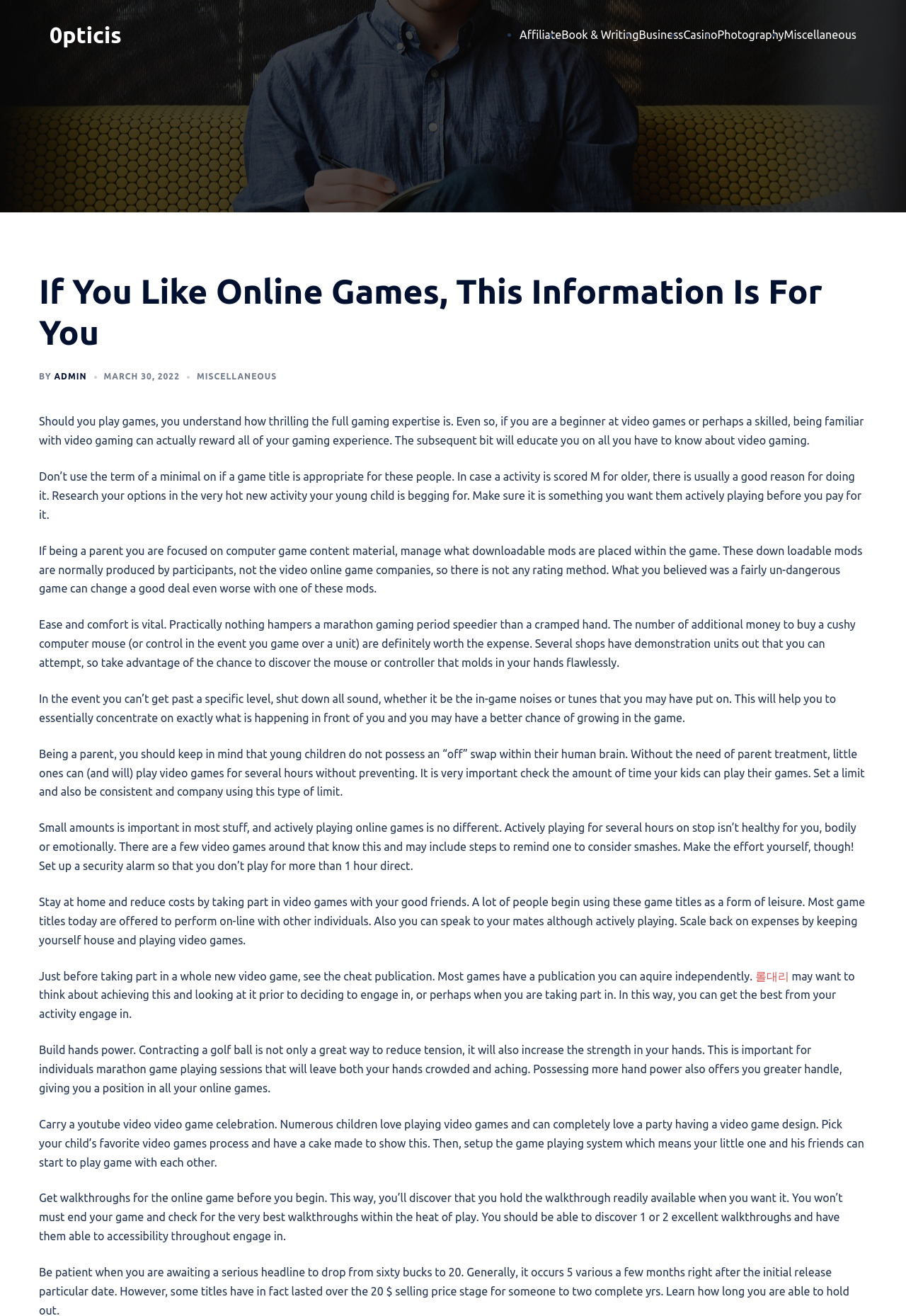Identify the bounding box for the given UI element using the description provided. Coordinates should be in the format (top-left x, top-left y, bottom-right x, bottom-right y) and must be between 0 and 1. Here is the description: 0pticis

[0.055, 0.017, 0.134, 0.036]